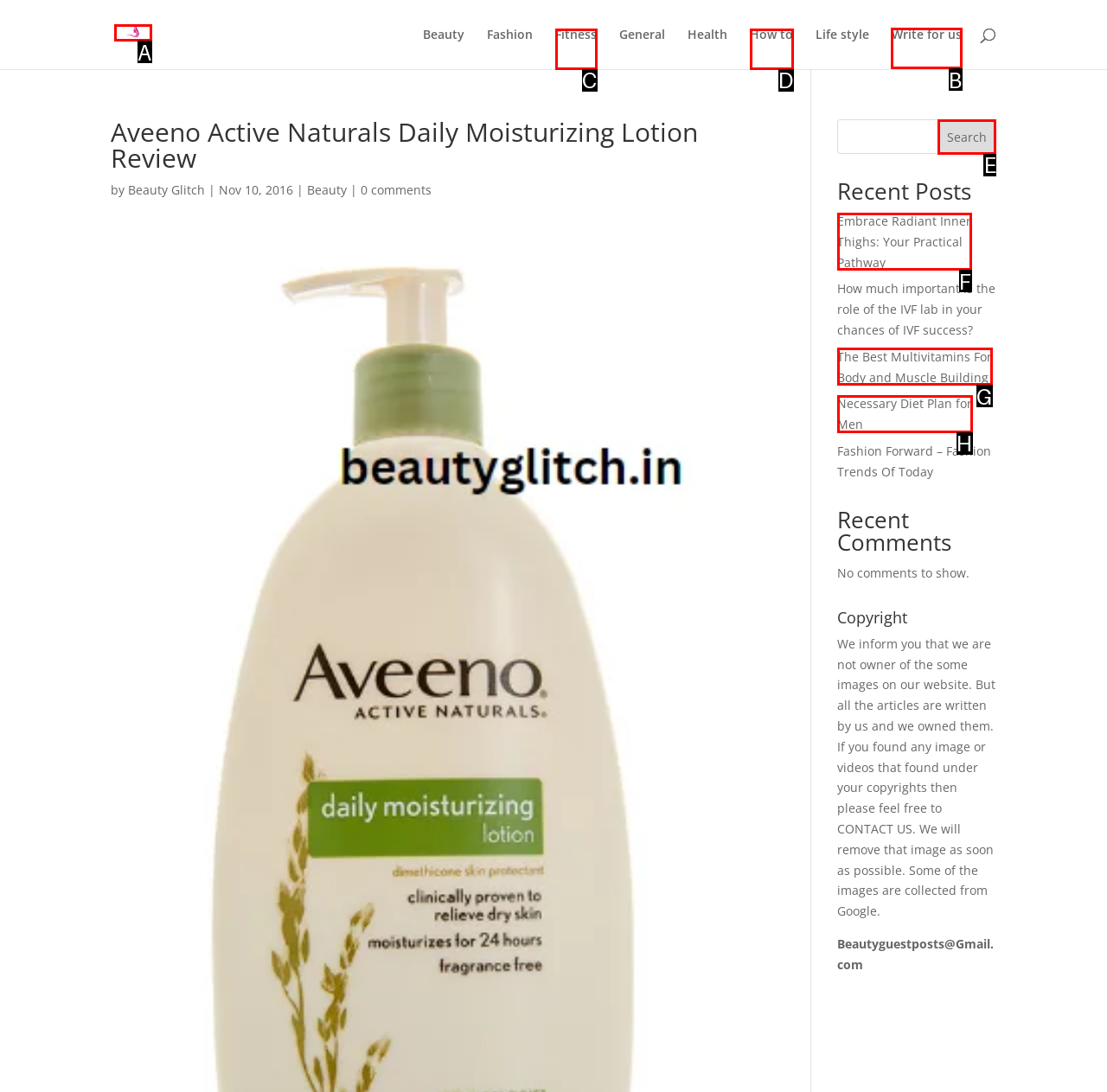Select the proper UI element to click in order to perform the following task: View Toaster Oven category. Indicate your choice with the letter of the appropriate option.

None